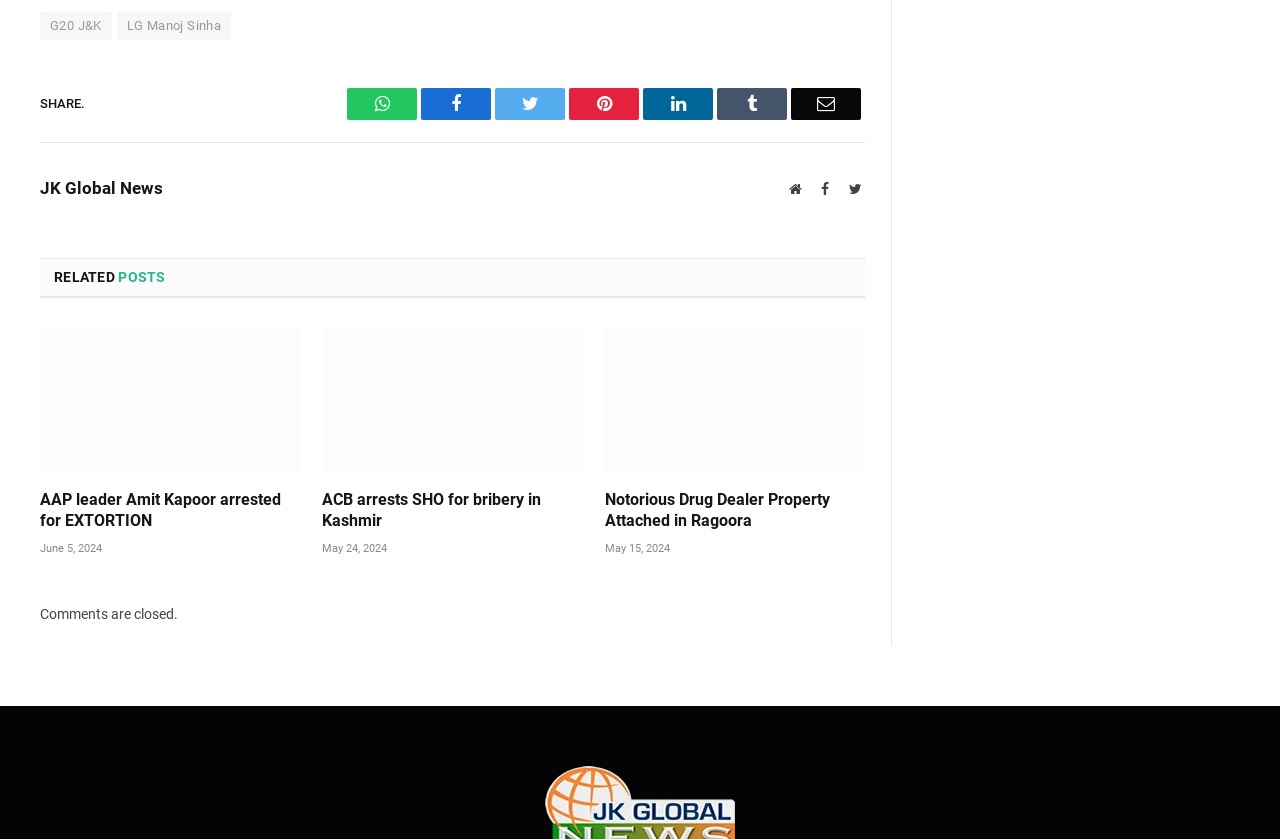What is the purpose of the icons at the top of the webpage?
Using the visual information, answer the question in a single word or phrase.

Sharing